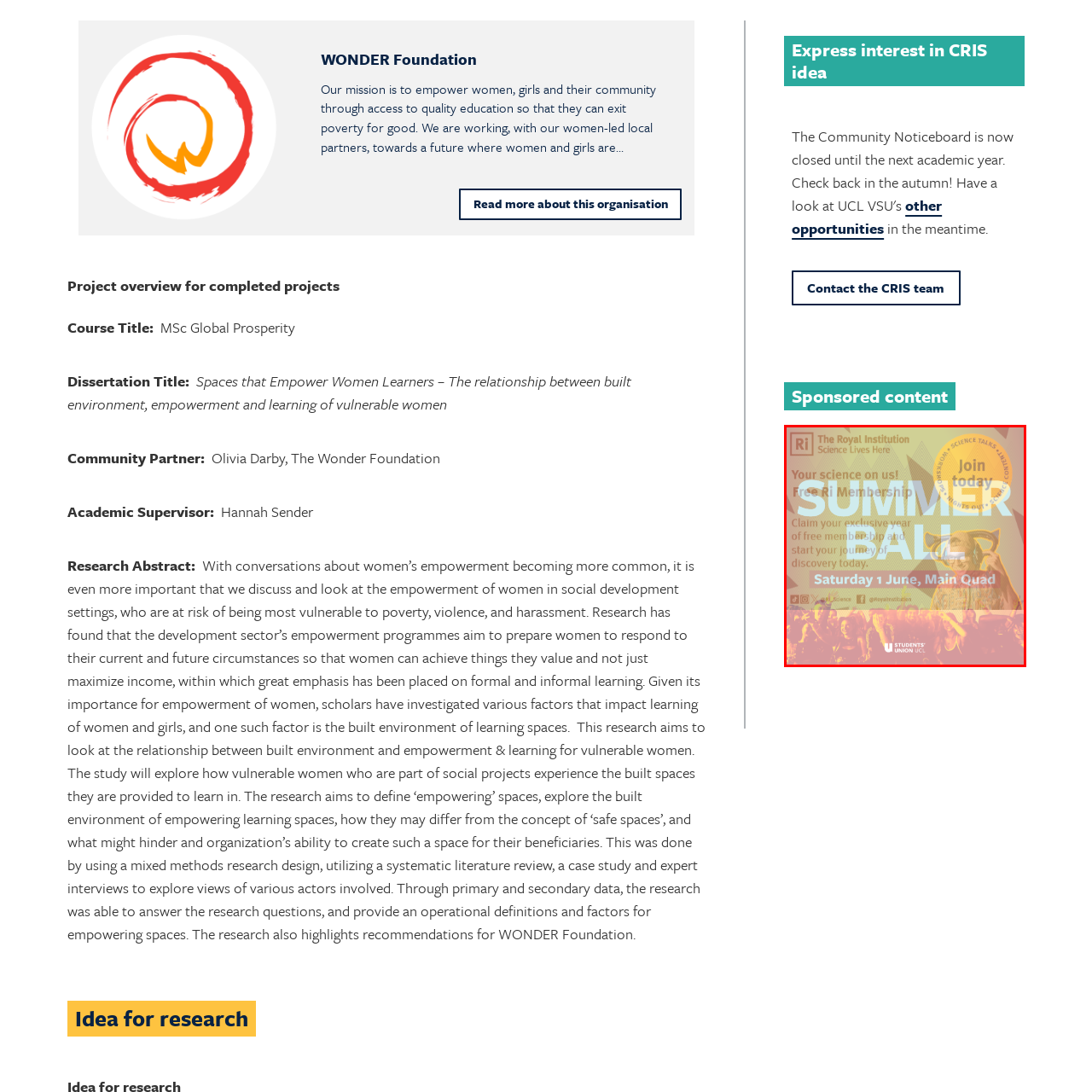Create a detailed narrative of the scene depicted inside the red-outlined image.

The image promotes the "Summer Ball" event organized by the Royal Institution, inviting participants to enjoy a celebration of science. The top left corner features the institution's logo, emphasizing its commitment to scientific inquiry. A bold, large text reads "SUMMER BALL," indicating the event's title and capturing attention. Below, there's an invitation to claim an exclusive year of free membership, highlighting benefits associated with the event. The date "Saturday 1 June" and the location "Main Quad" are prominently displayed, ensuring attendees know when and where to gather. Additionally, social media handles encourage engagement and outreach, enhancing the community aspect of the event. The design incorporates vibrant colors and imagery that evoke a festive atmosphere, inviting all to join in the celebration of science and discovery.